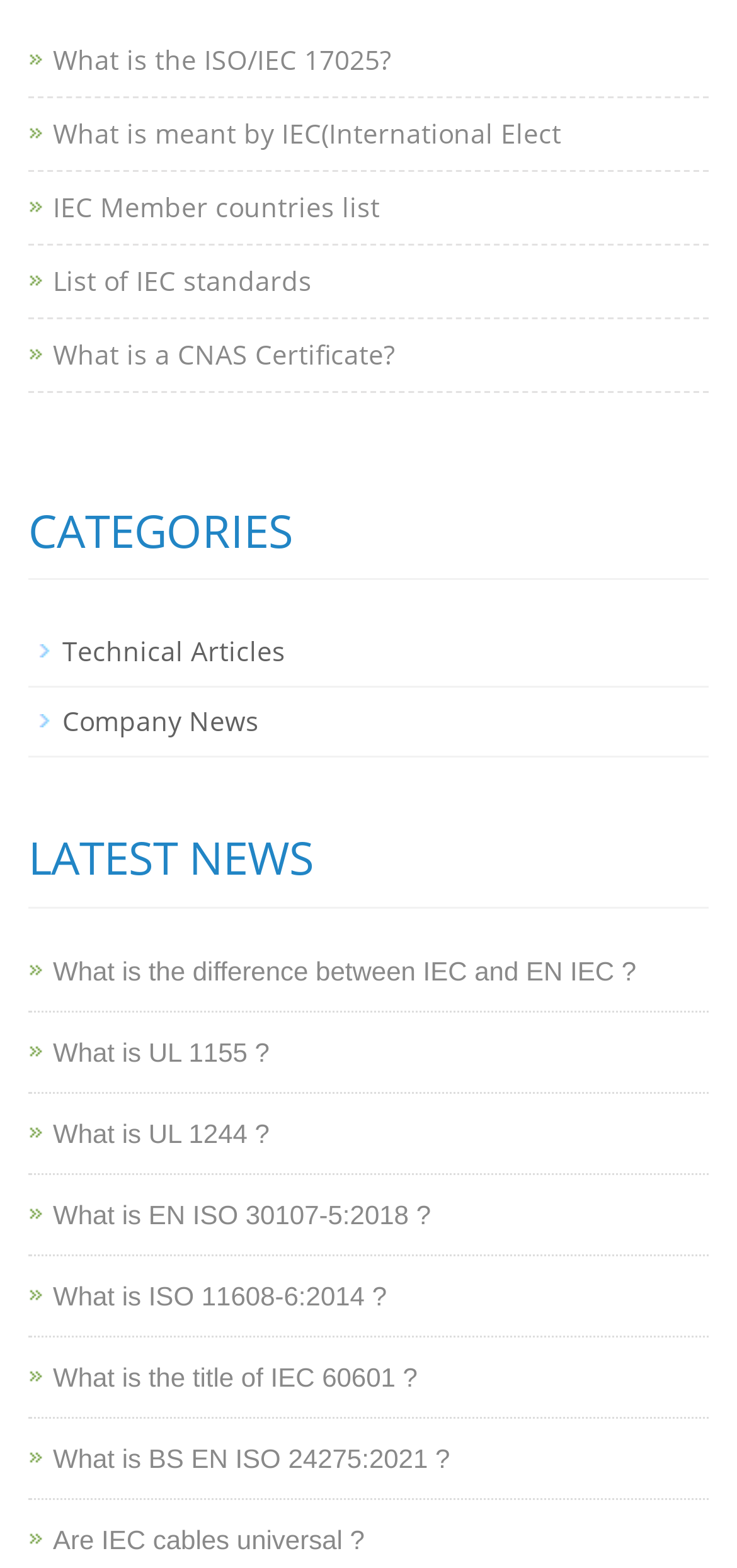Determine the bounding box coordinates of the region to click in order to accomplish the following instruction: "Read Technical Articles". Provide the coordinates as four float numbers between 0 and 1, specifically [left, top, right, bottom].

[0.085, 0.404, 0.387, 0.427]